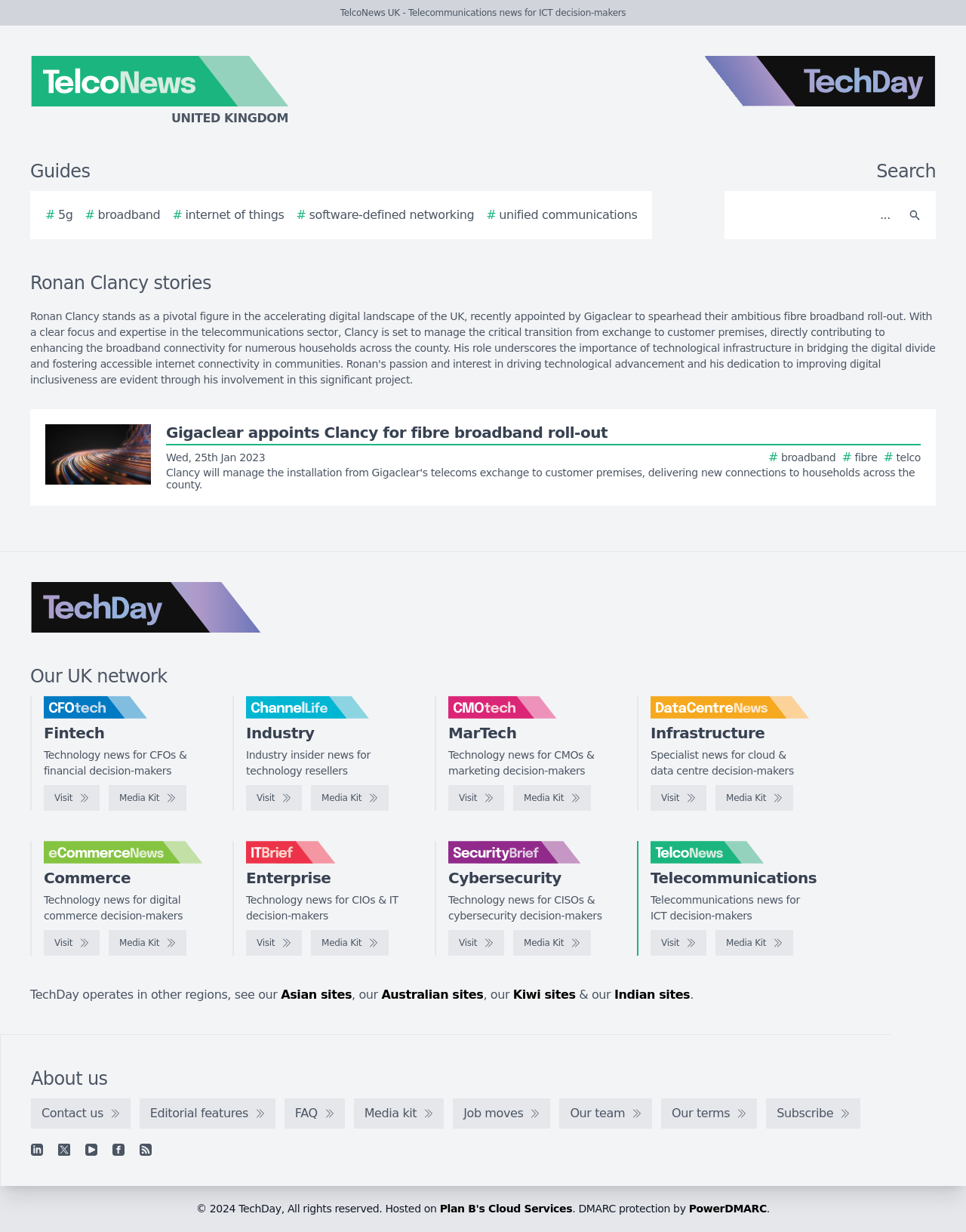Determine the bounding box coordinates for the area that should be clicked to carry out the following instruction: "Search for something".

[0.756, 0.16, 0.931, 0.189]